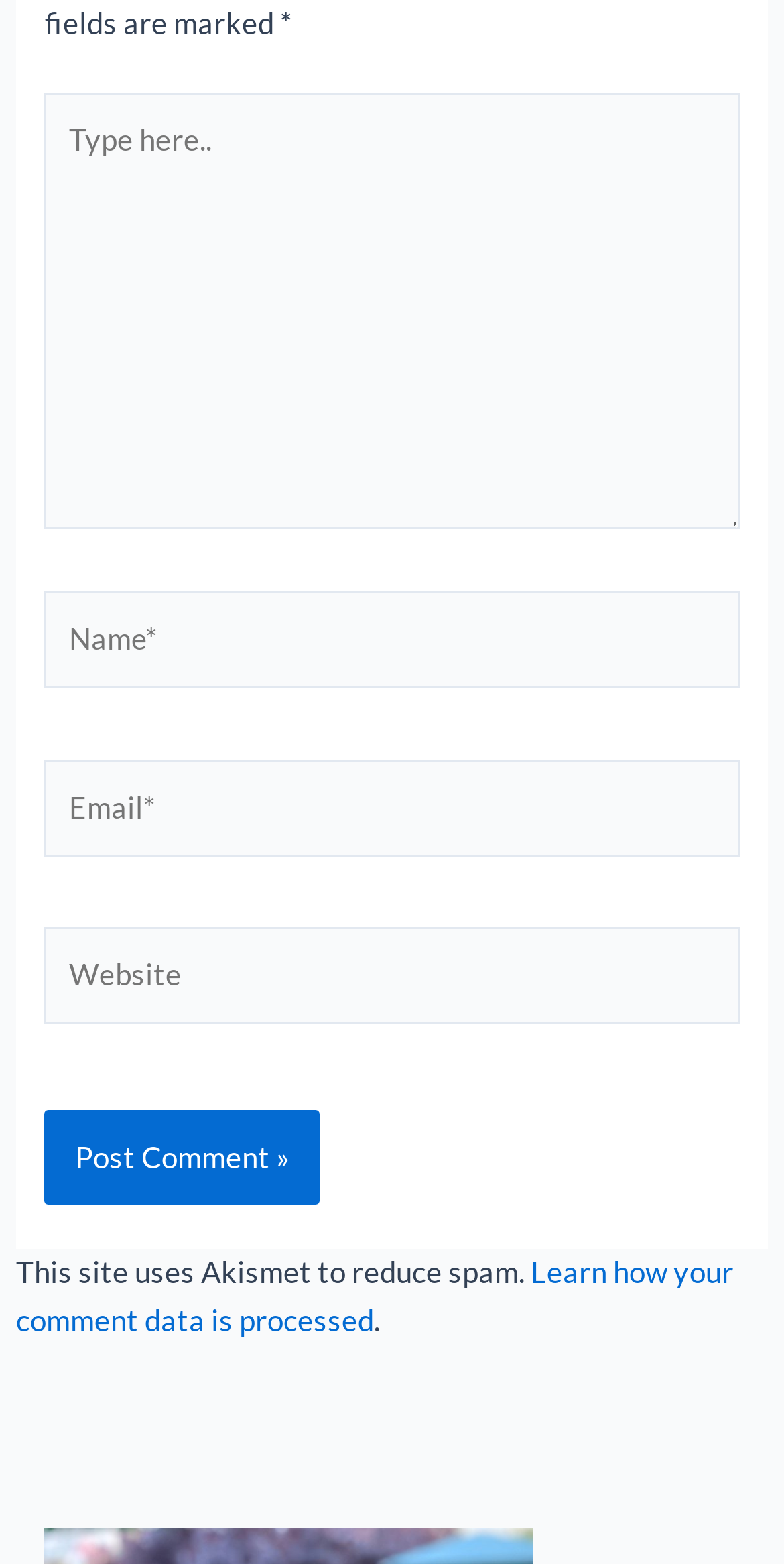Determine the bounding box for the described HTML element: "alt="Brite Medical Centre"". Ensure the coordinates are four float numbers between 0 and 1 in the format [left, top, right, bottom].

None